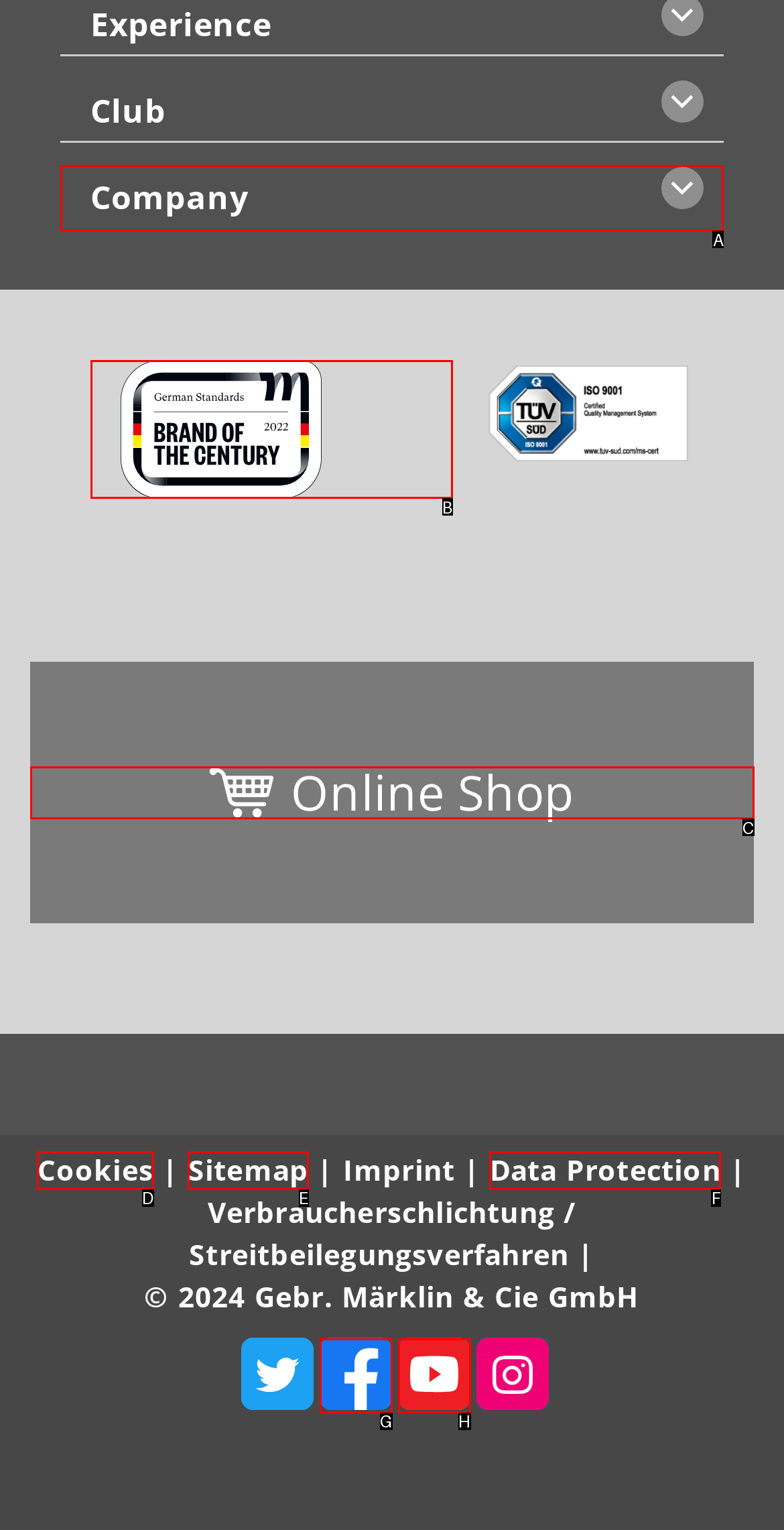Which HTML element should be clicked to perform the following task: Go to the Company page
Reply with the letter of the appropriate option.

A